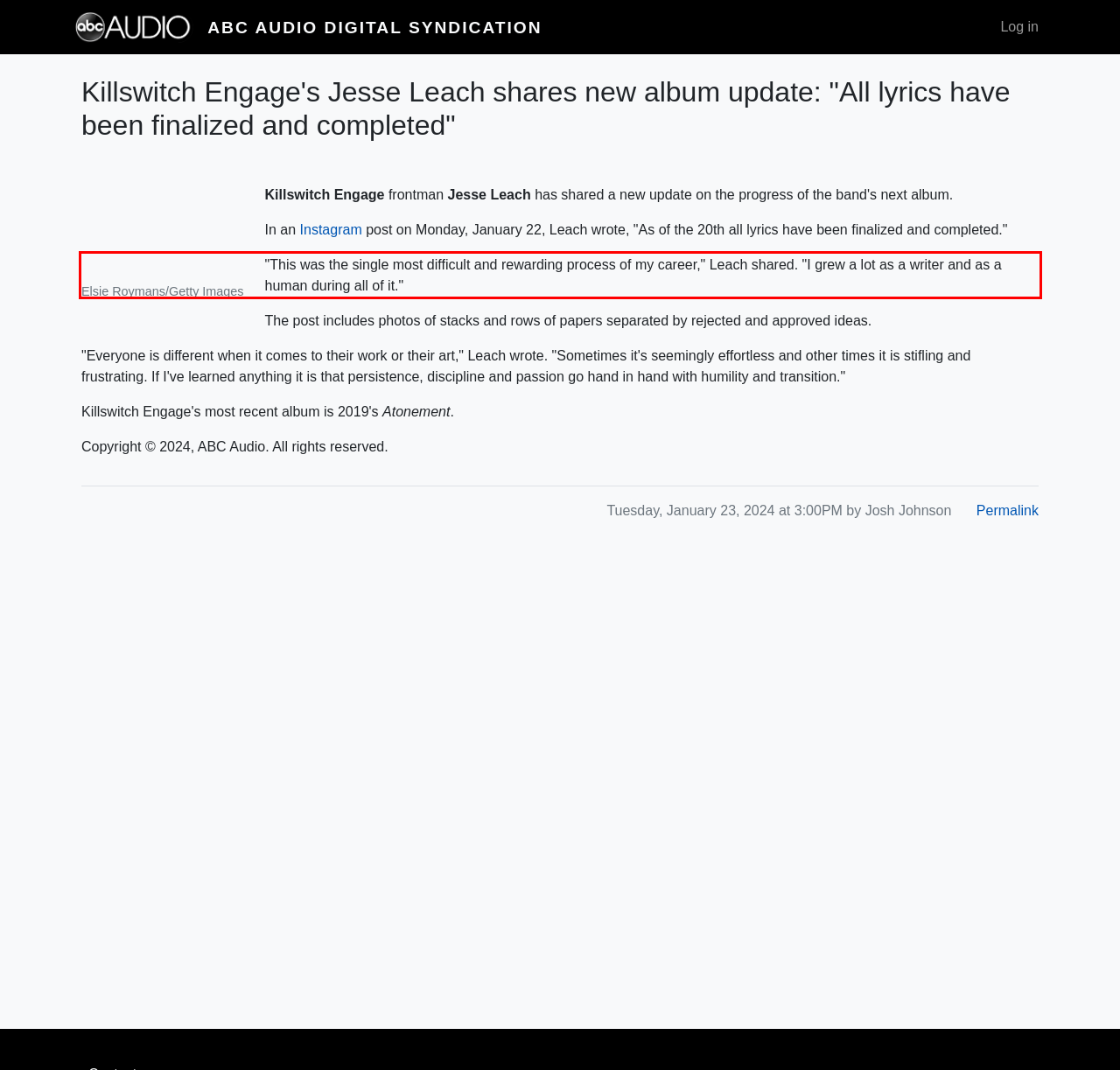Please use OCR to extract the text content from the red bounding box in the provided webpage screenshot.

"This was the single most difficult and rewarding process of my career," Leach shared. "I grew a lot as a writer and as a human during all of it."